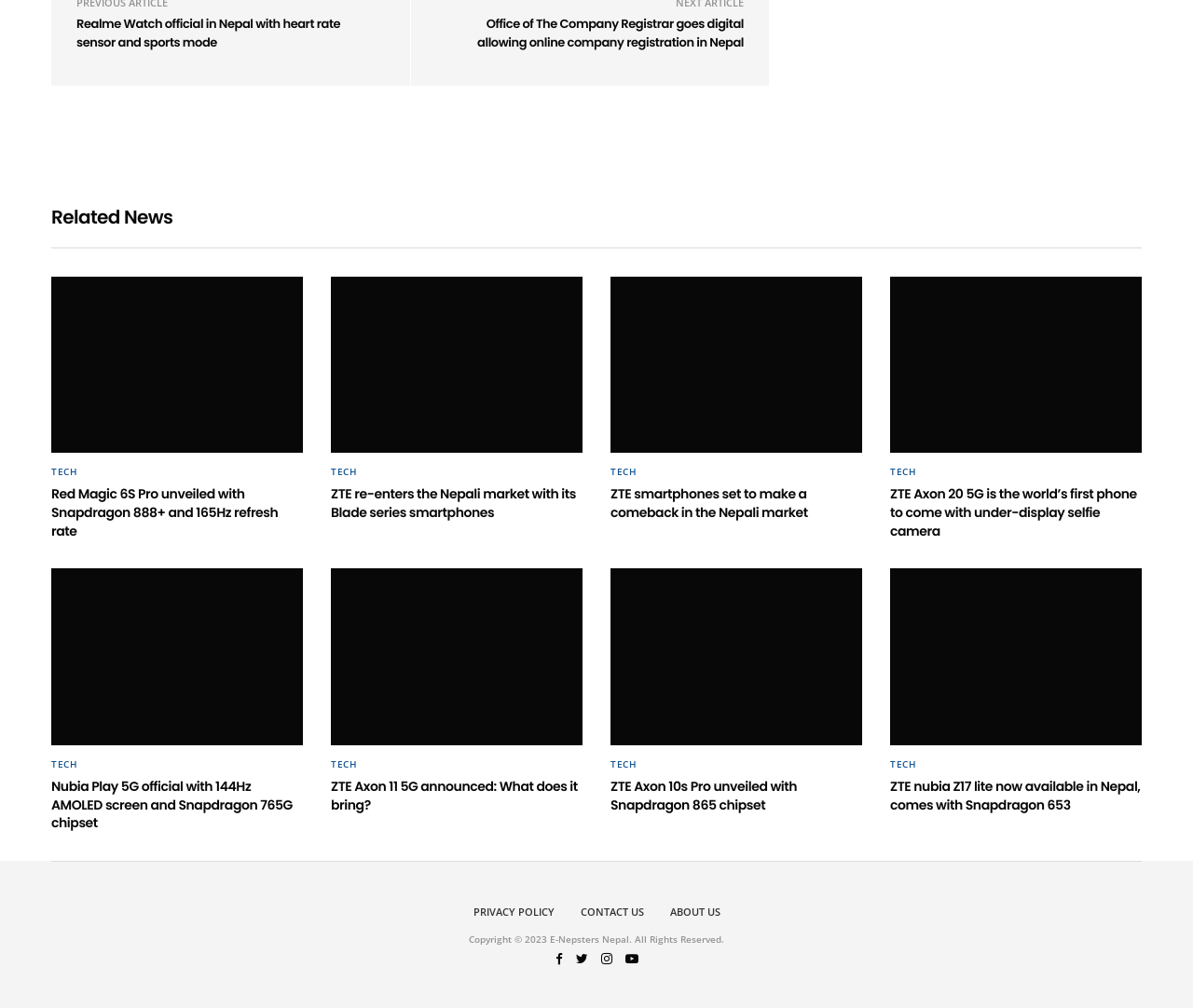What is the topic of the first news article?
Examine the webpage screenshot and provide an in-depth answer to the question.

The first news article is about the Realme Watch being official in Nepal with a heart rate sensor and sports mode, which can be inferred from the heading 'Realme Watch official in Nepal with heart rate sensor and sports mode'.